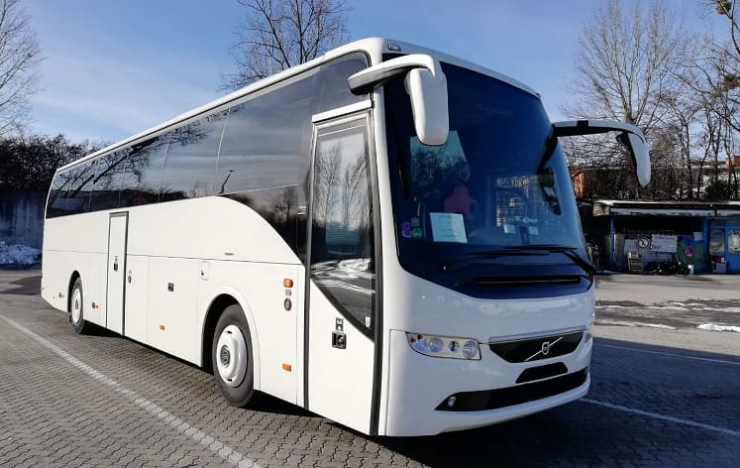Outline with detail what the image portrays.

The image features a sleek, modern white bus parked on a paved area, surrounded by trees under a clear blue sky. This bus, which appears to be from the well-known Volvo brand, showcases a streamlined design with large tinted windows that enhance its contemporary aesthetic. The vehicle is equipped with two prominent side mirrors and appears to have substantial space for passengers, making it suitable for larger groups. The context of the image suggests its availability for various types of transportation services, particularly in Nowa Sól, Poland, where travelers can hire it for city tours or excursions. This bus exemplifies comfort and efficiency in passenger transport, aligning with the offerings of booking services for vehicles with drivers in the area.